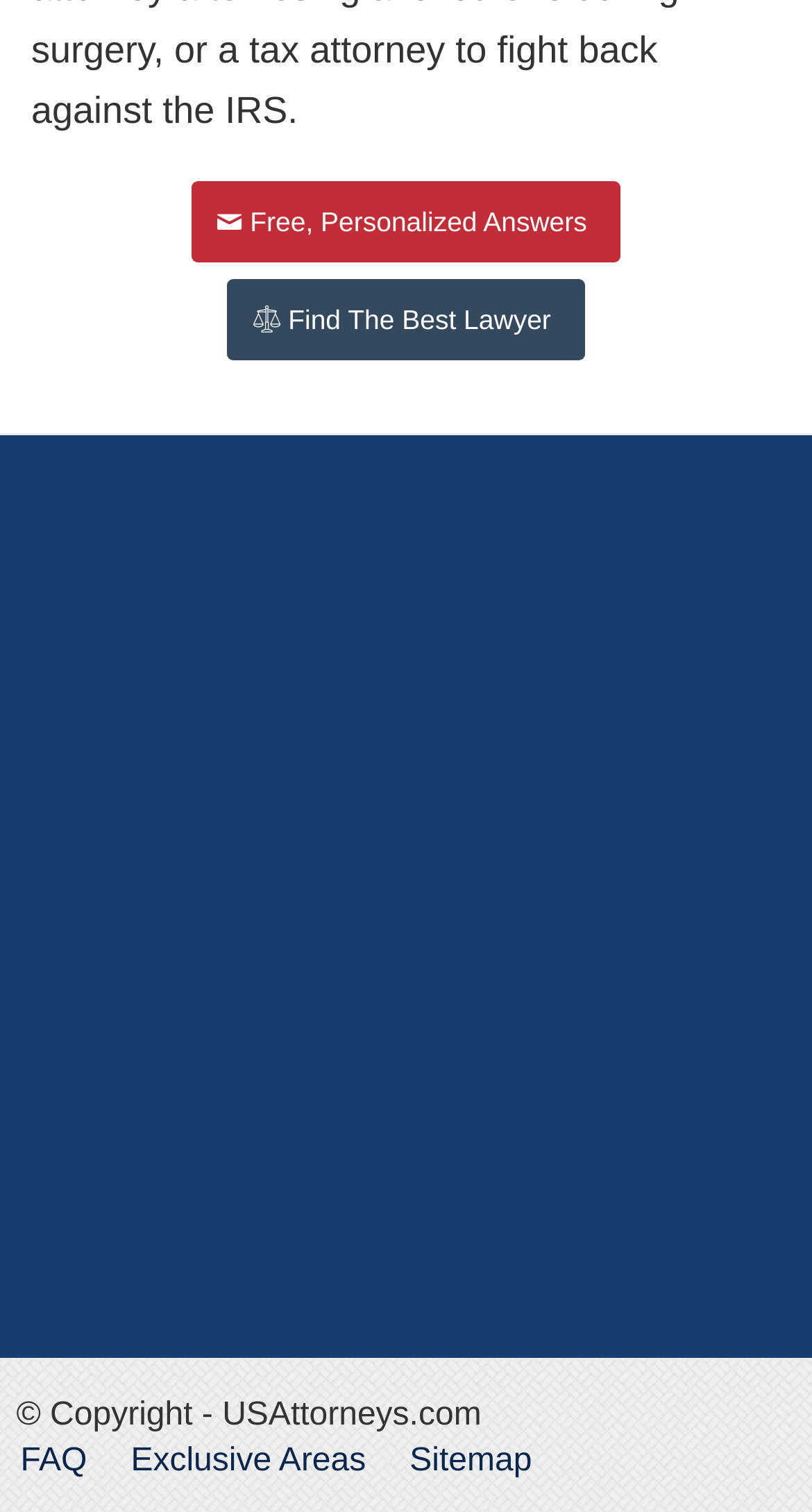Please identify the coordinates of the bounding box that should be clicked to fulfill this instruction: "View Facebook page".

[0.036, 0.677, 0.175, 0.7]